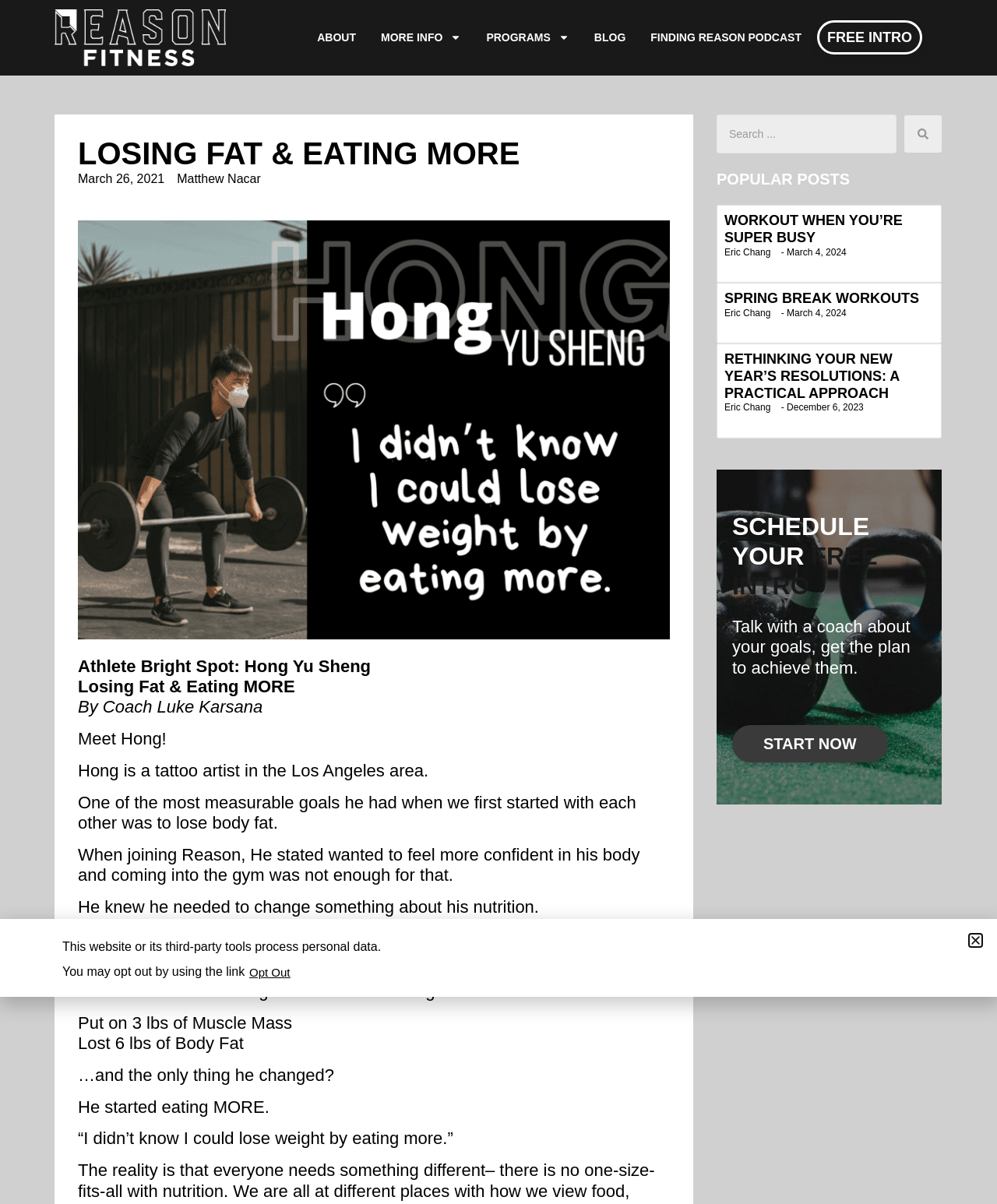Please identify the bounding box coordinates of the element's region that I should click in order to complete the following instruction: "Click the 'ABOUT' link". The bounding box coordinates consist of four float numbers between 0 and 1, i.e., [left, top, right, bottom].

[0.317, 0.018, 0.359, 0.044]